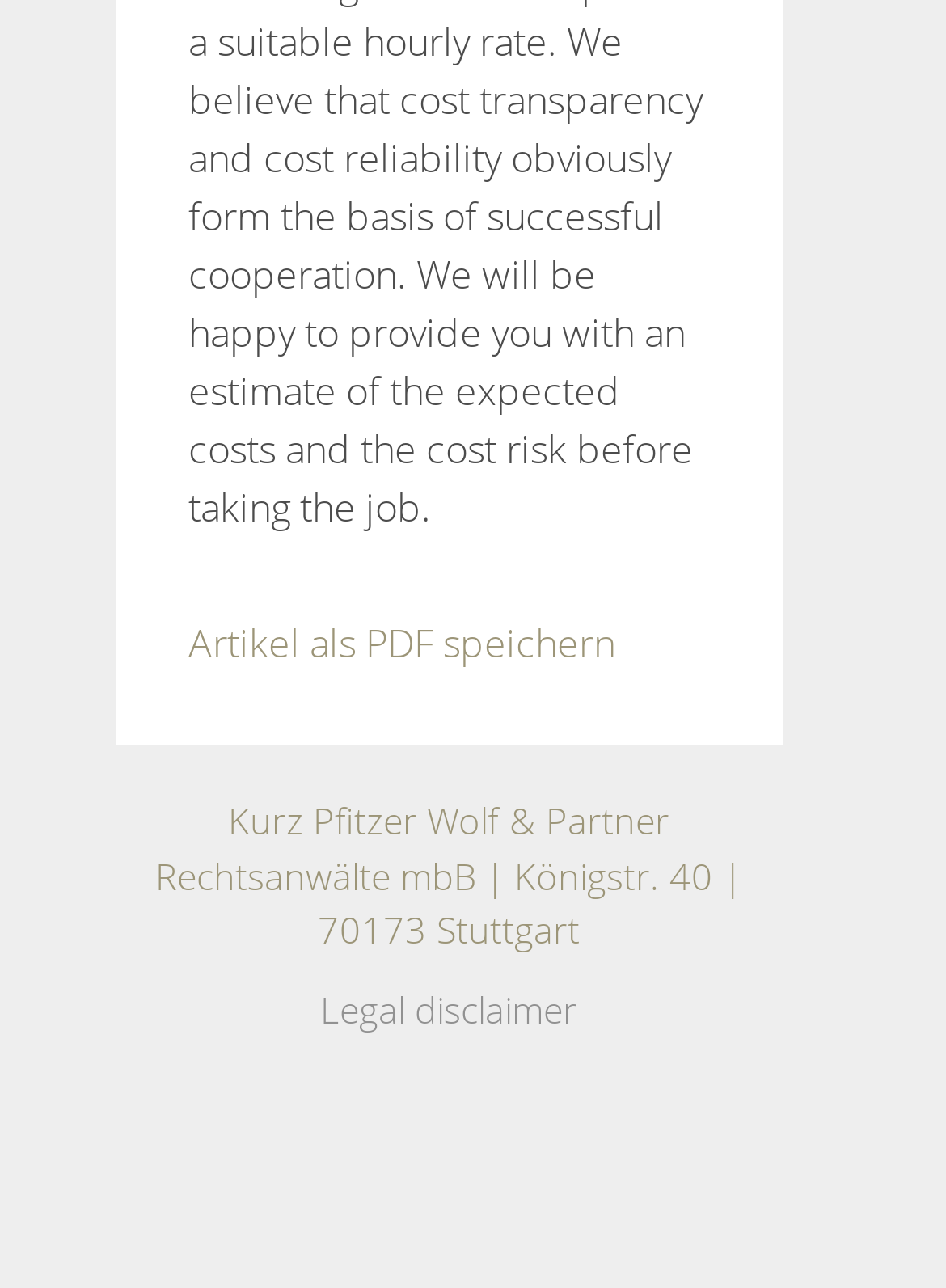Using the information shown in the image, answer the question with as much detail as possible: What is the name of the law firm?

I found the name of the law firm by looking at the StaticText element with the text 'Kurz Pfitzer Wolf & Partner Rechtsanwälte mbB |' which is located at the top of the webpage, indicating that it is the title or header of the webpage.